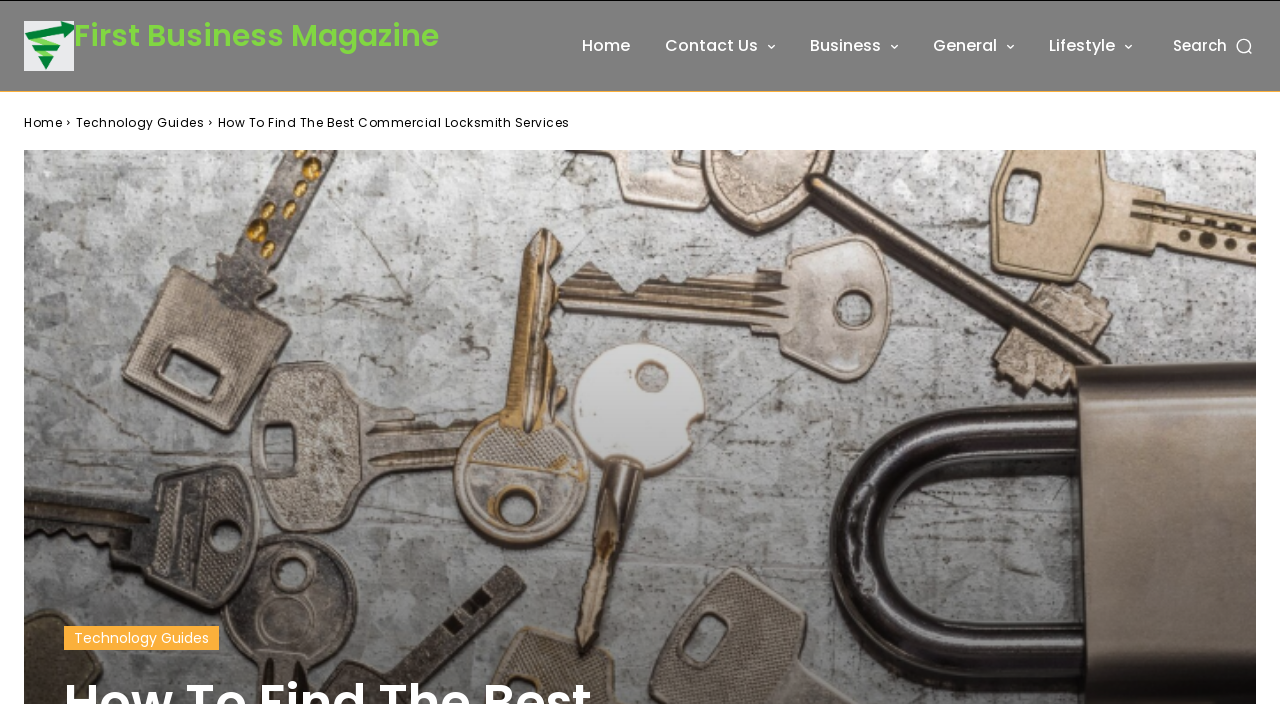Find the bounding box coordinates of the clickable region needed to perform the following instruction: "view technology guides". The coordinates should be provided as four float numbers between 0 and 1, i.e., [left, top, right, bottom].

[0.059, 0.162, 0.159, 0.186]